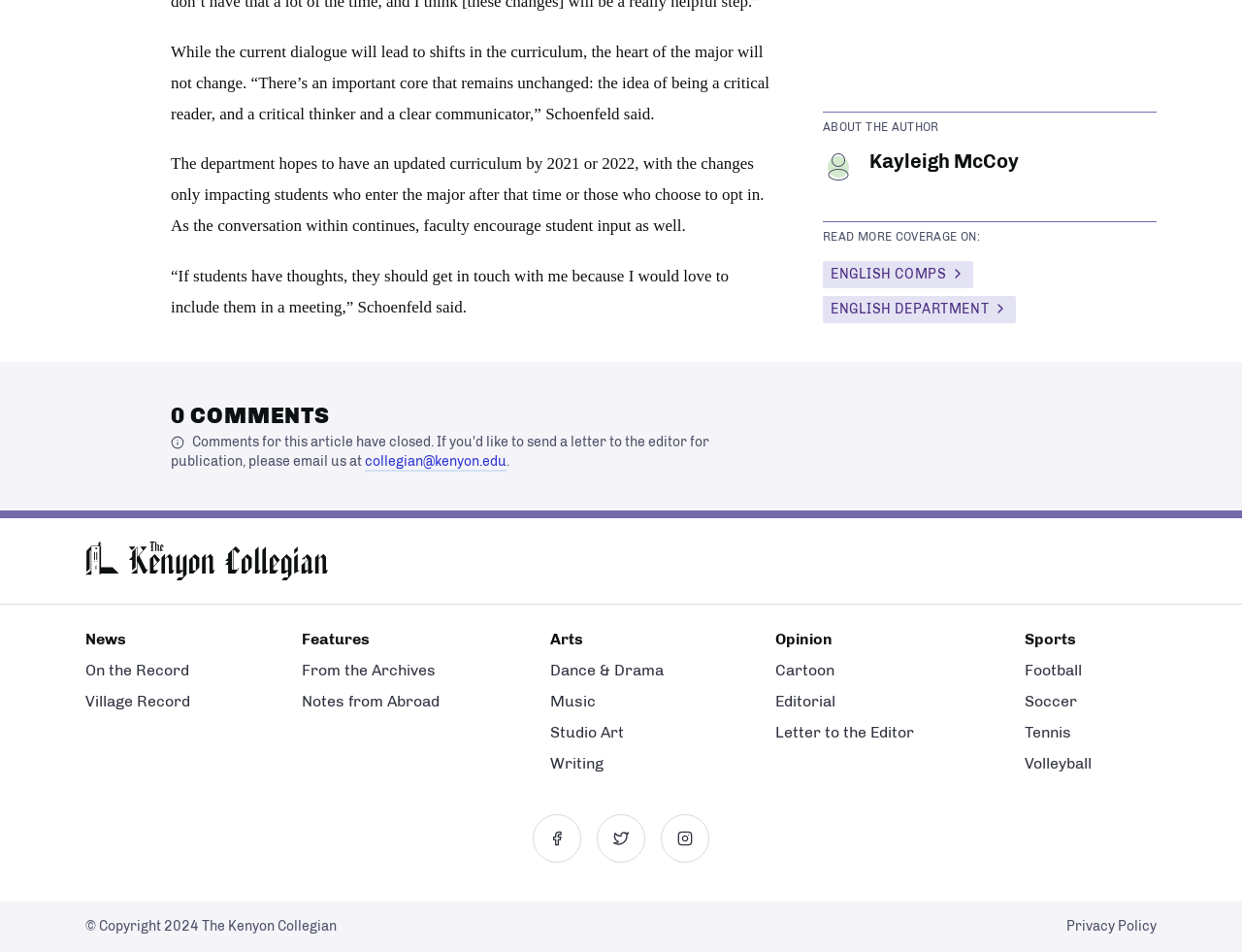Locate the bounding box coordinates of the element you need to click to accomplish the task described by this instruction: "View the privacy policy".

[0.859, 0.964, 0.931, 0.984]